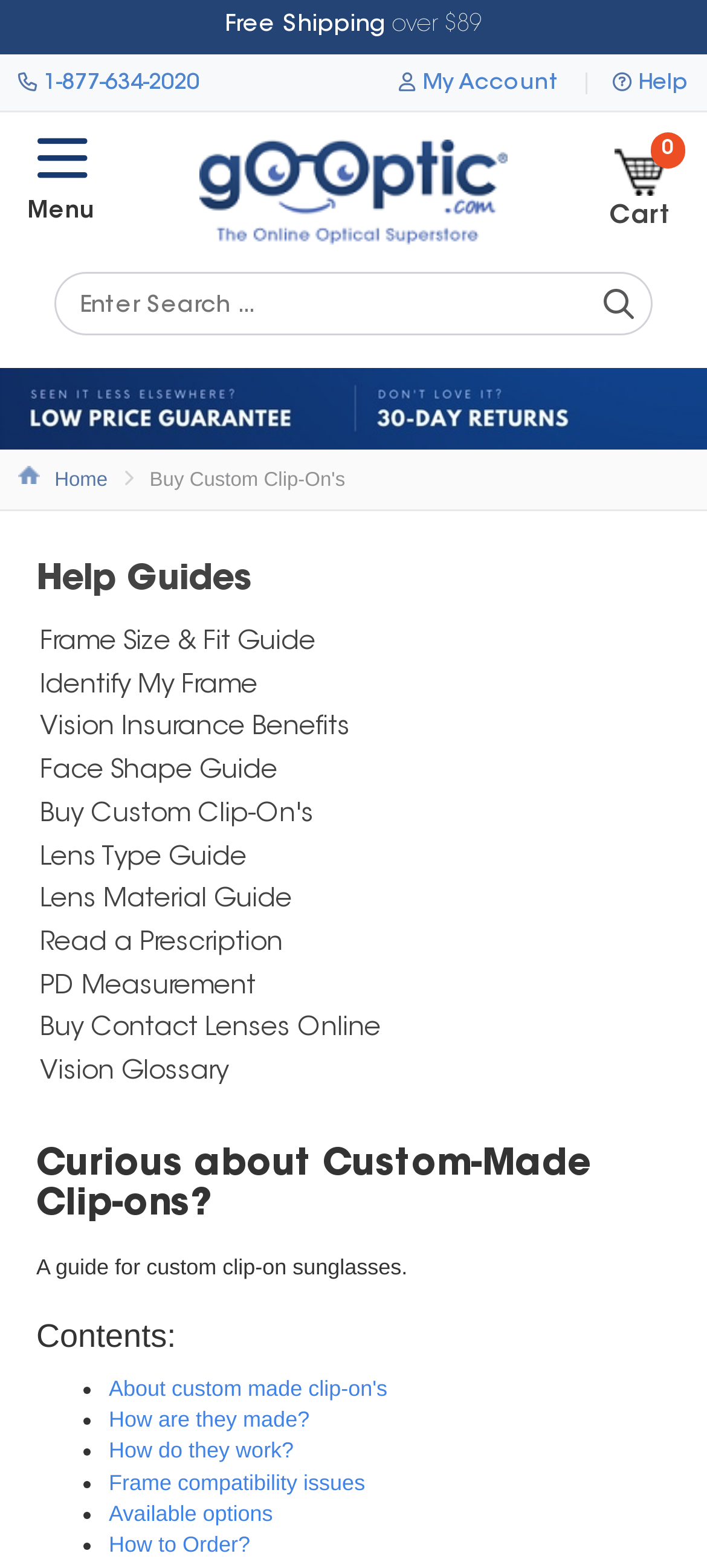Respond to the question below with a single word or phrase: What is the minimum order amount for free shipping?

$89